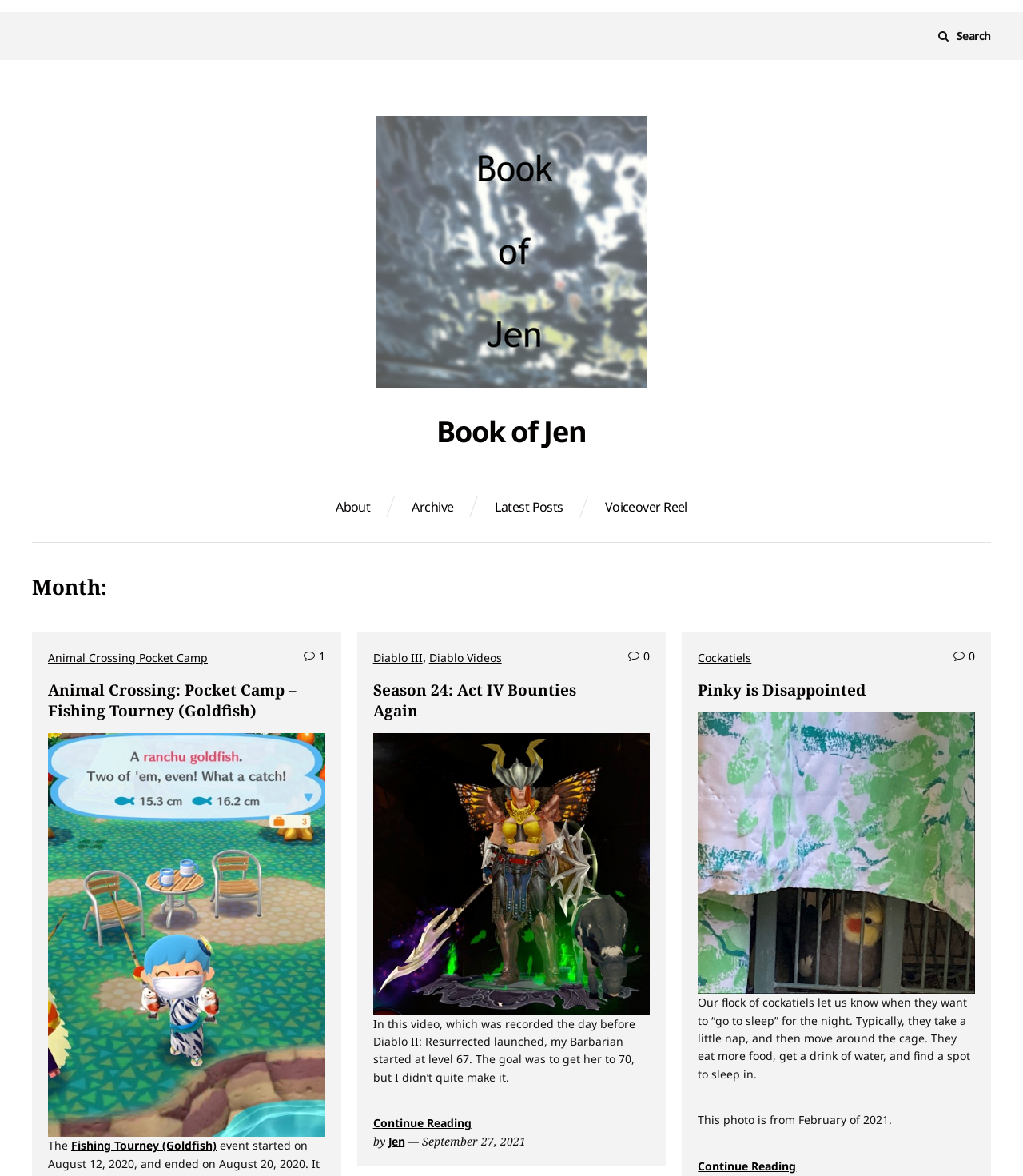Extract the bounding box coordinates for the UI element described as: "SACRED DRUMMING ACADEMY".

None